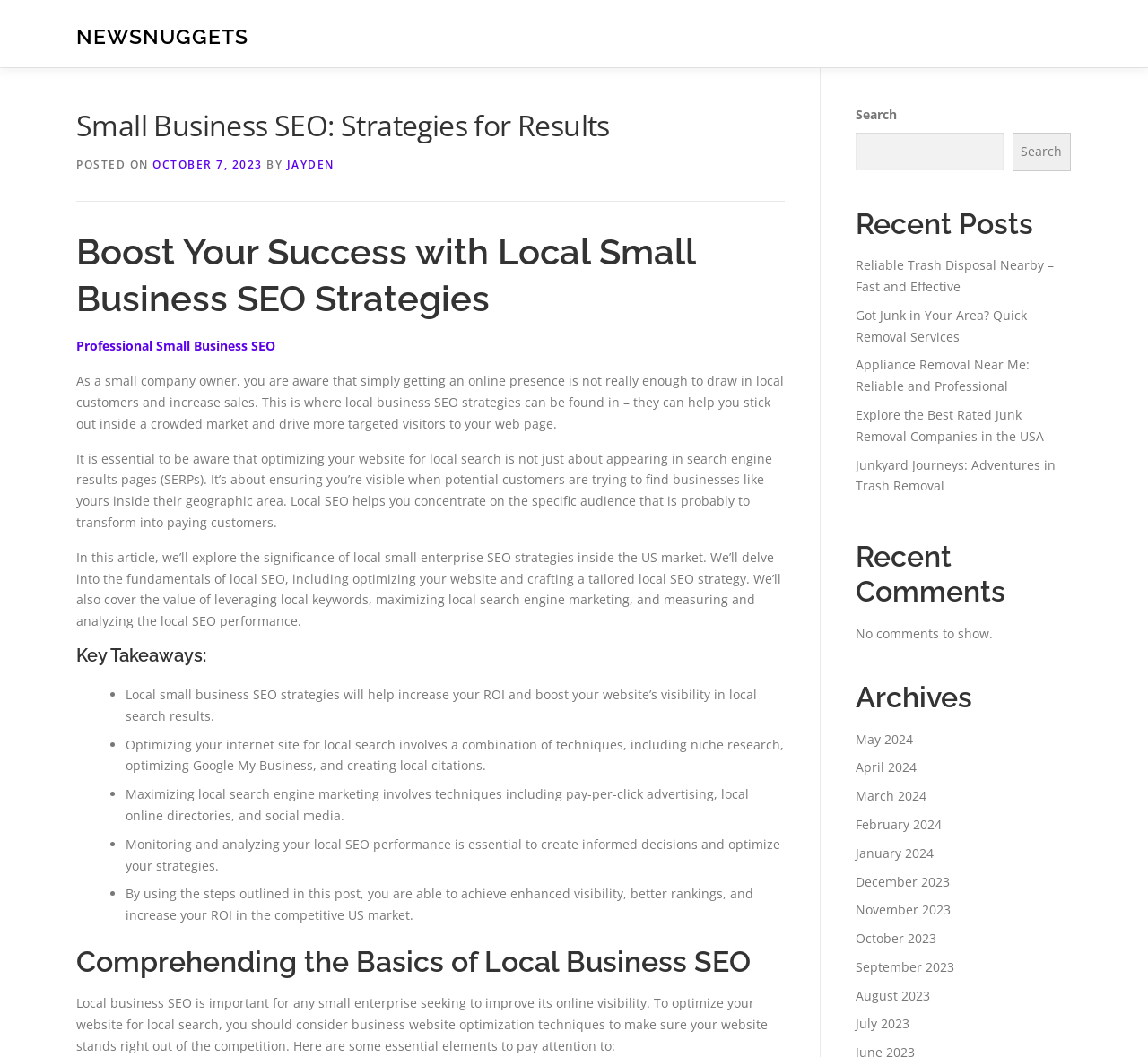What are the key takeaways from this article?
Based on the image, give a concise answer in the form of a single word or short phrase.

Four points